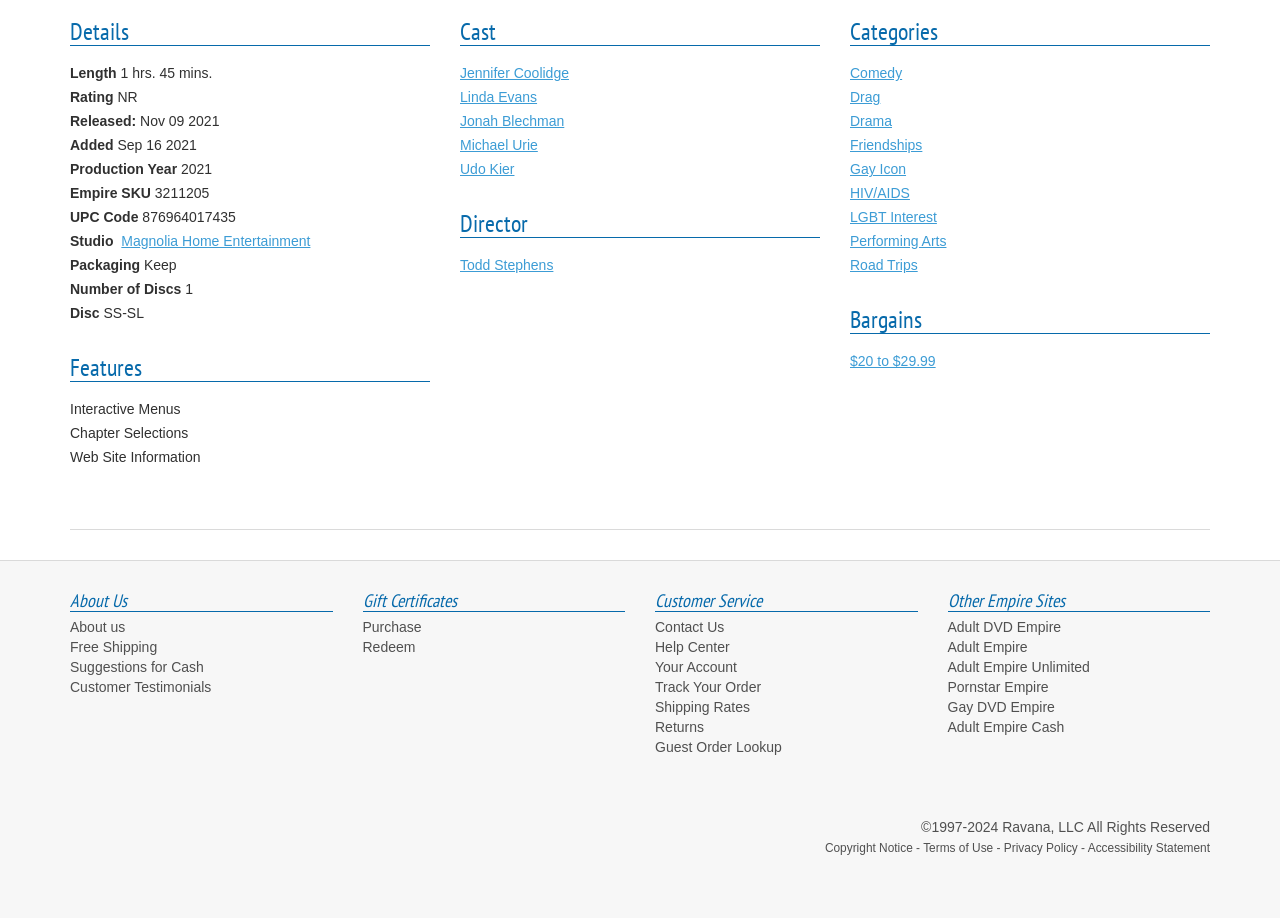Analyze the image and give a detailed response to the question:
What is the length of the movie?

The length of the movie can be found in the 'Details' section, where it is listed as 'Length' with a value of '1 hrs. 45 mins.'.